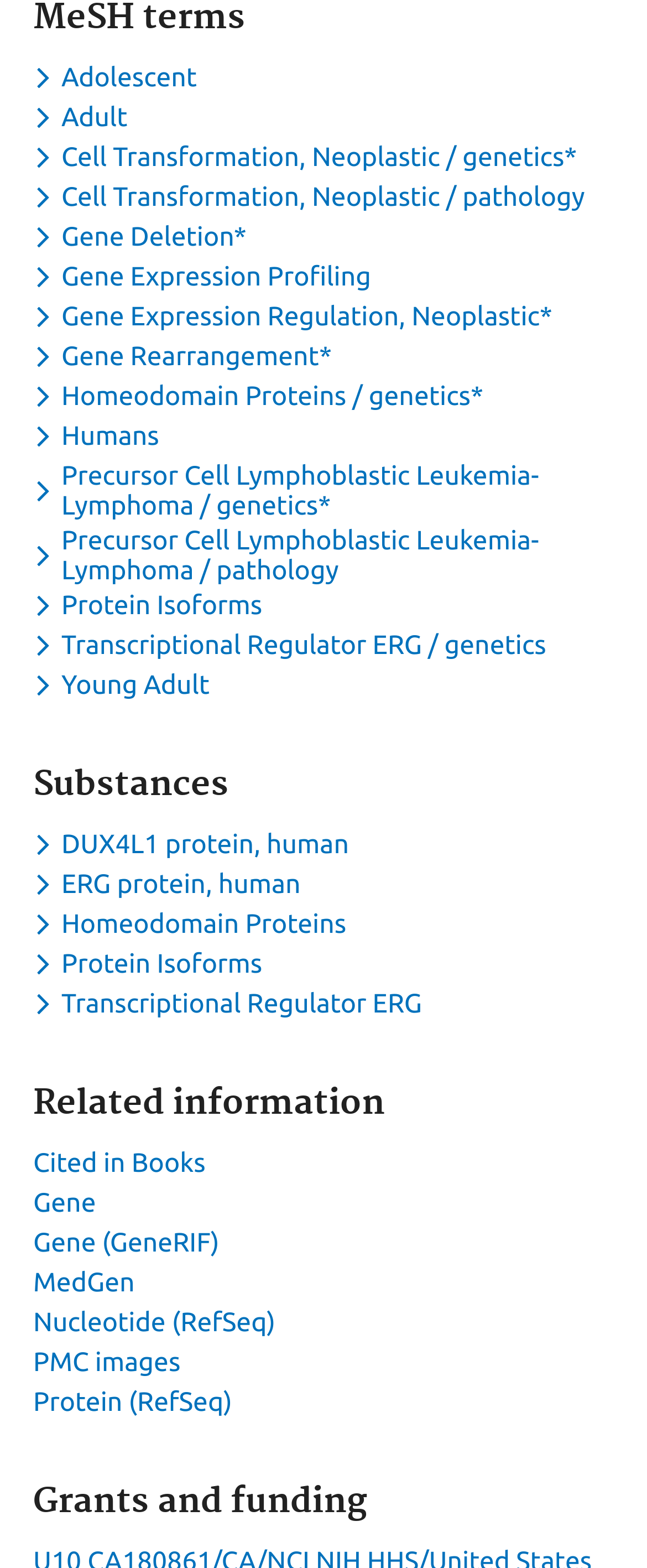Based on the element description Gene Expression Regulation, Neoplastic*, identify the bounding box of the UI element in the given webpage screenshot. The coordinates should be in the format (top-left x, top-left y, bottom-right x, bottom-right y) and must be between 0 and 1.

[0.051, 0.192, 0.867, 0.211]